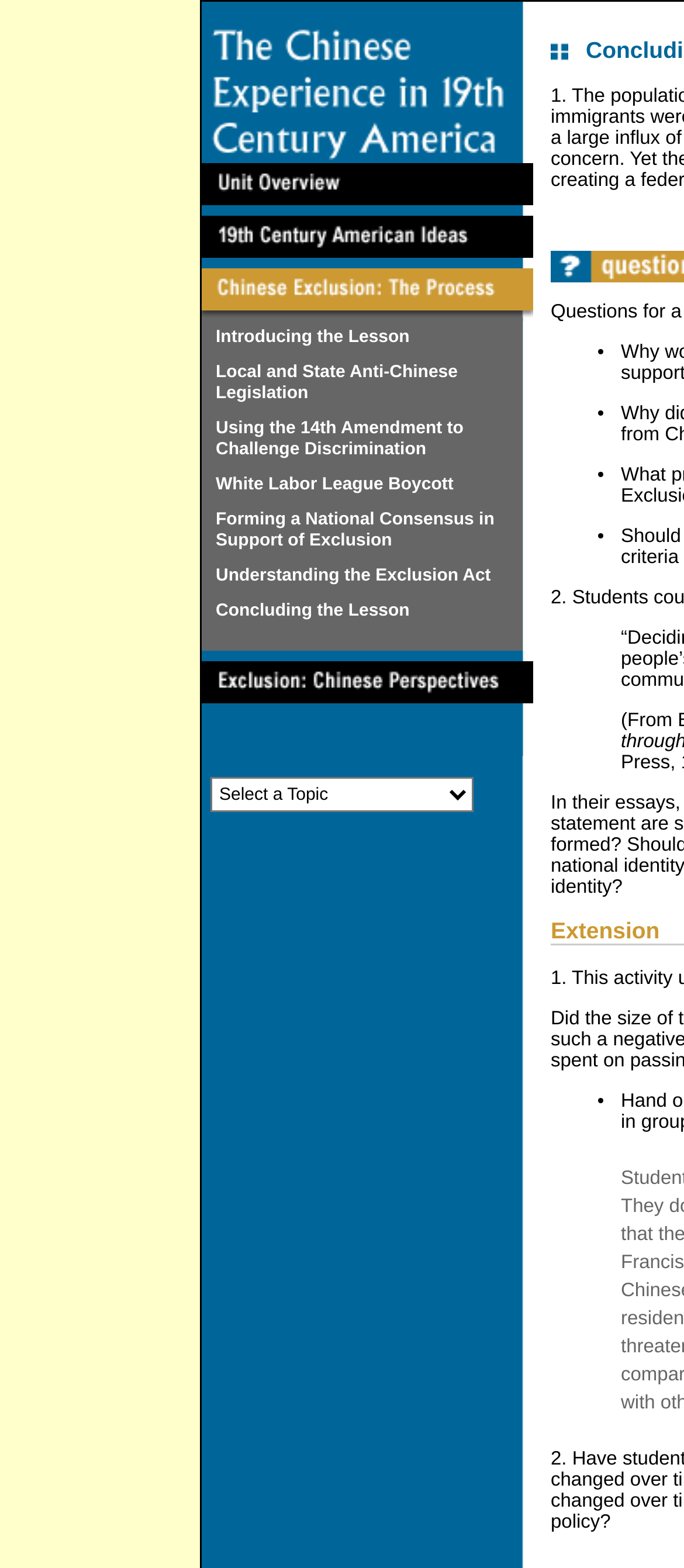Find the bounding box coordinates of the clickable element required to execute the following instruction: "Toggle menu". Provide the coordinates as four float numbers between 0 and 1, i.e., [left, top, right, bottom].

None